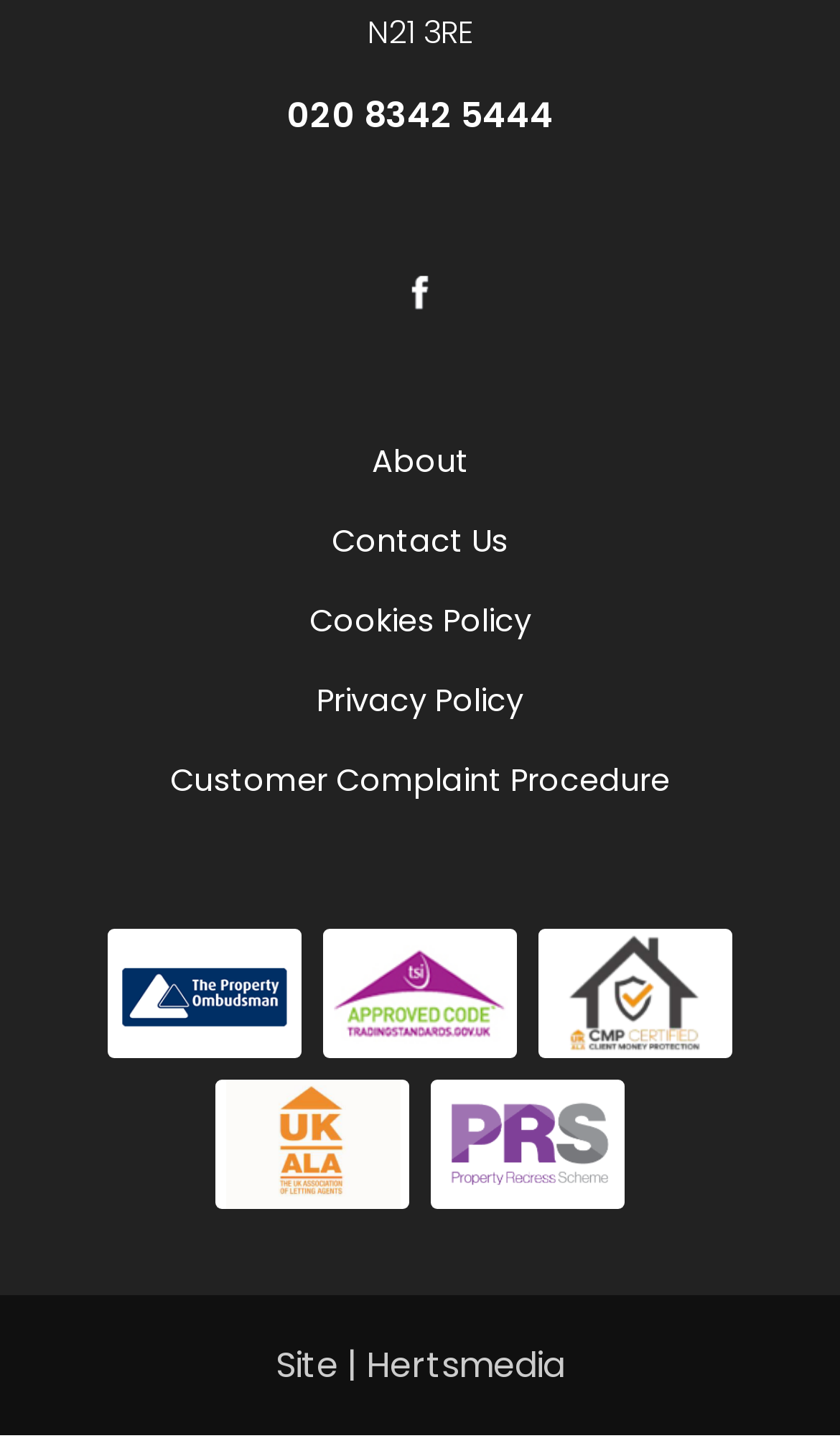How many policy links are there?
Respond to the question with a single word or phrase according to the image.

3